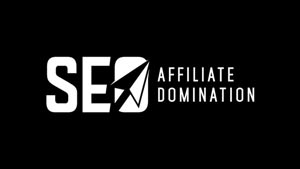Please give a one-word or short phrase response to the following question: 
What is the focus of the 'Affiliate Domination' program?

Mastery and competitive advantage